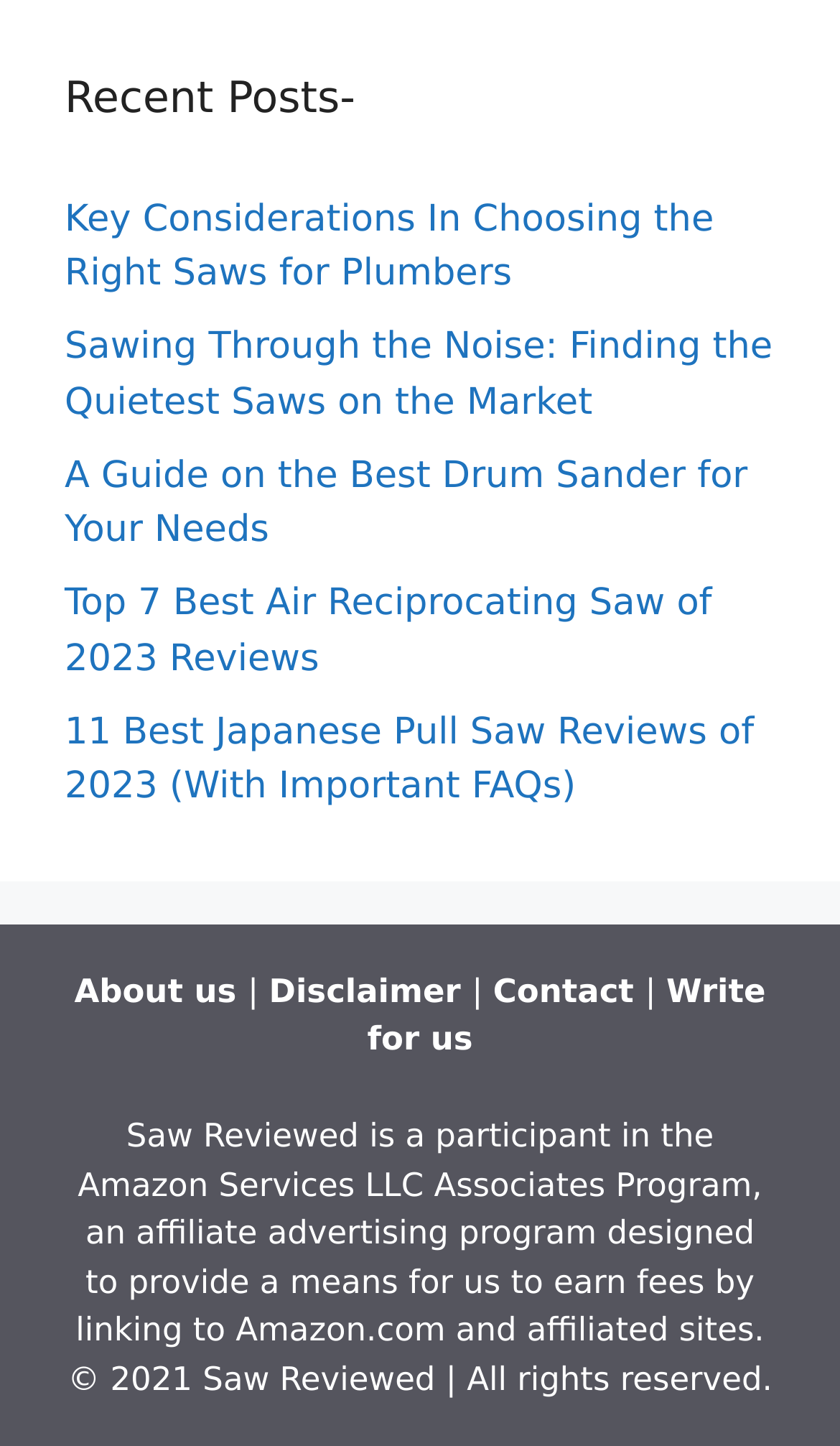Identify the bounding box coordinates of the region that should be clicked to execute the following instruction: "Learn about the best drum sander for your needs".

[0.077, 0.314, 0.89, 0.382]